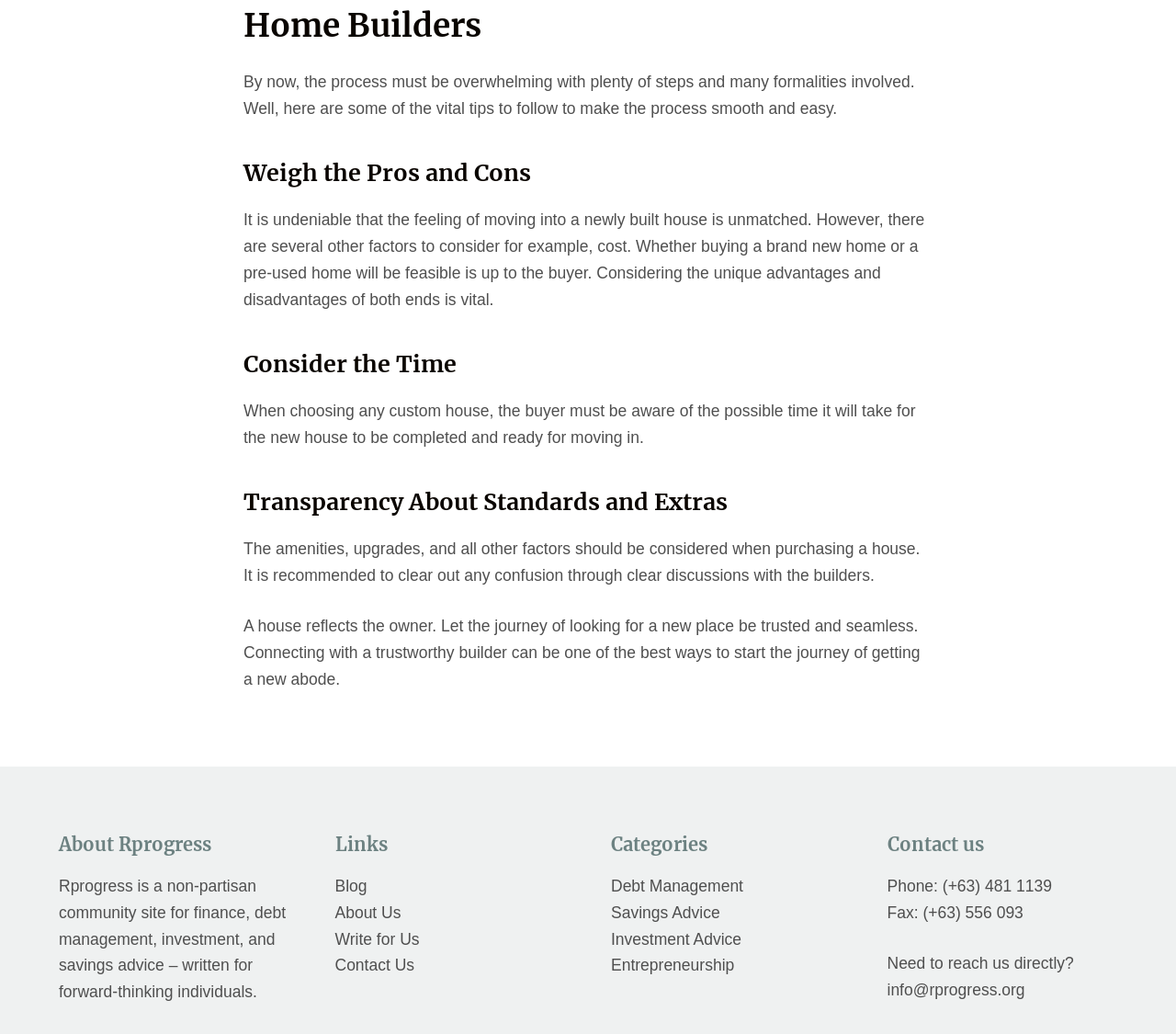Locate the bounding box coordinates of the element's region that should be clicked to carry out the following instruction: "Click on 'Write for Us'". The coordinates need to be four float numbers between 0 and 1, i.e., [left, top, right, bottom].

[0.285, 0.899, 0.357, 0.917]